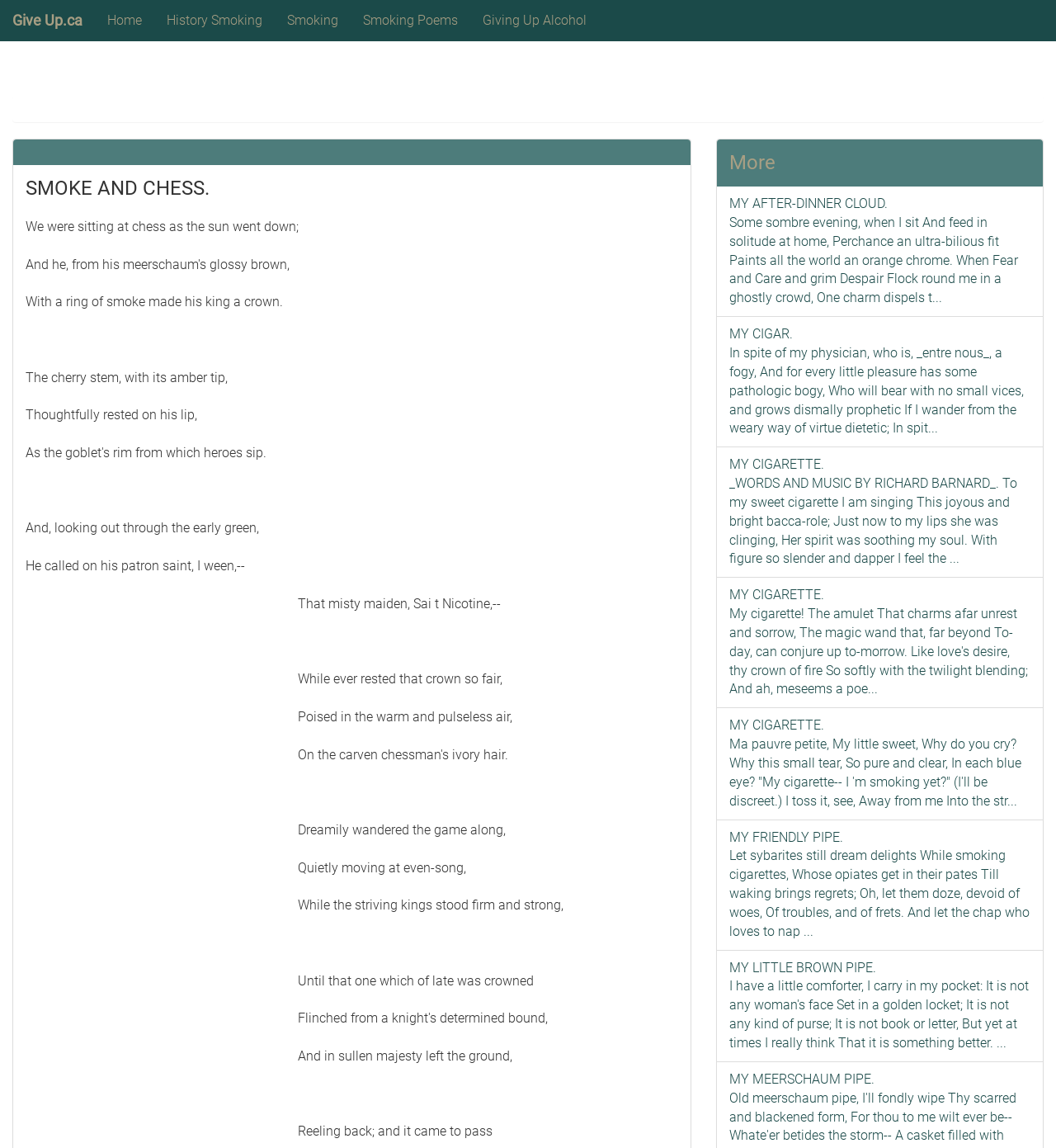Please locate the bounding box coordinates of the region I need to click to follow this instruction: "Click on 'Home'".

[0.09, 0.0, 0.146, 0.036]